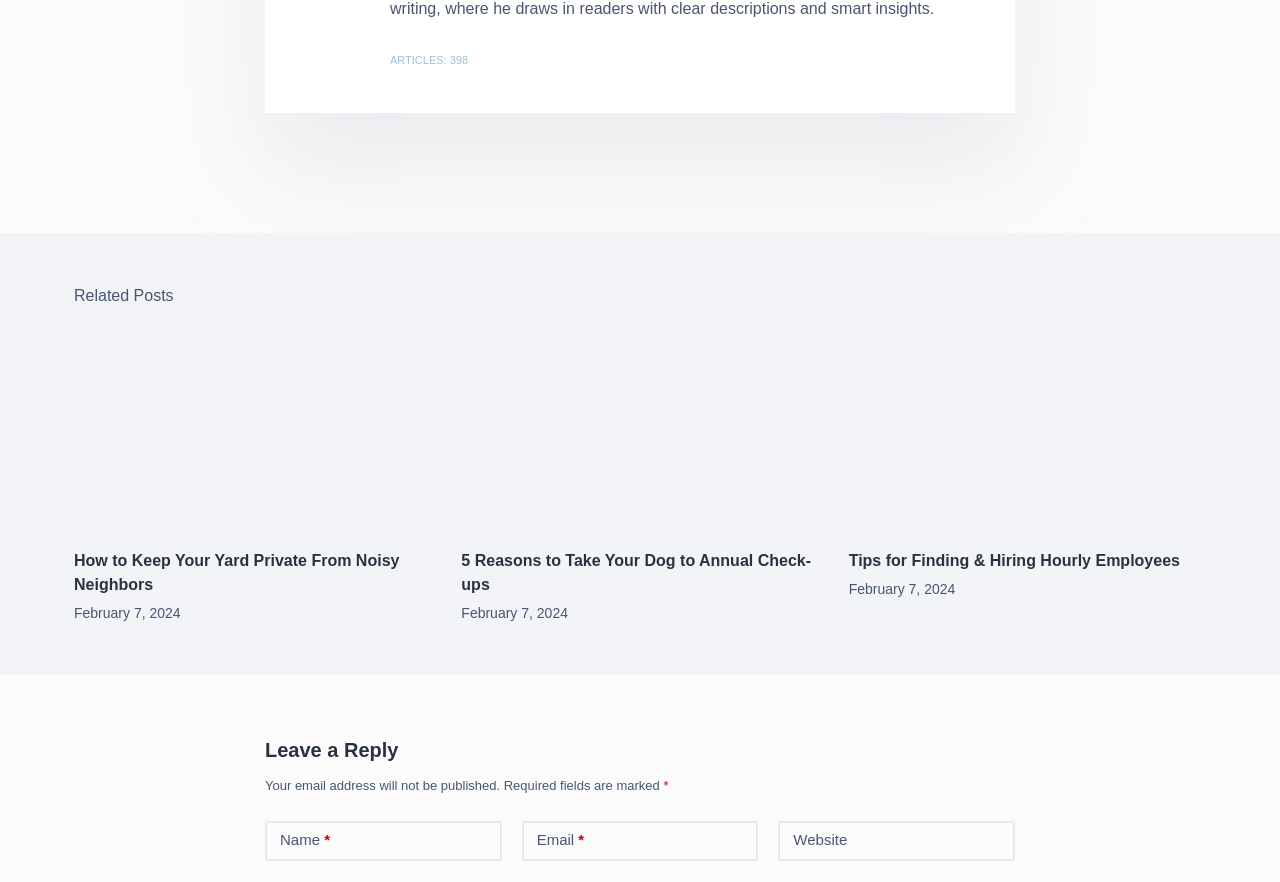Can you find the bounding box coordinates for the UI element given this description: "Articles: 398"? Provide the coordinates as four float numbers between 0 and 1: [left, top, right, bottom].

[0.305, 0.058, 0.366, 0.079]